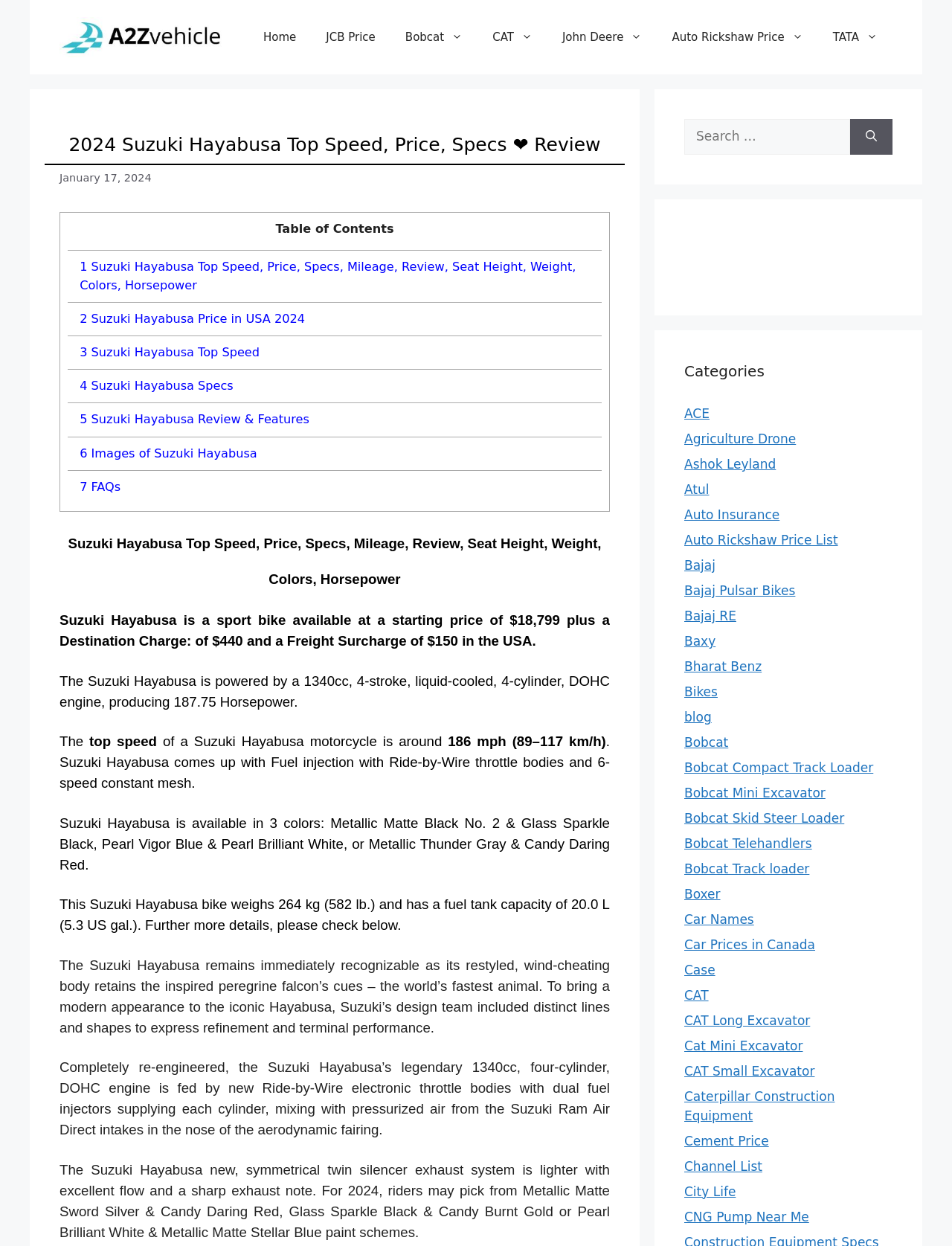Determine the bounding box coordinates for the HTML element mentioned in the following description: "Caterpillar Construction Equipment". The coordinates should be a list of four floats ranging from 0 to 1, represented as [left, top, right, bottom].

[0.719, 0.874, 0.877, 0.901]